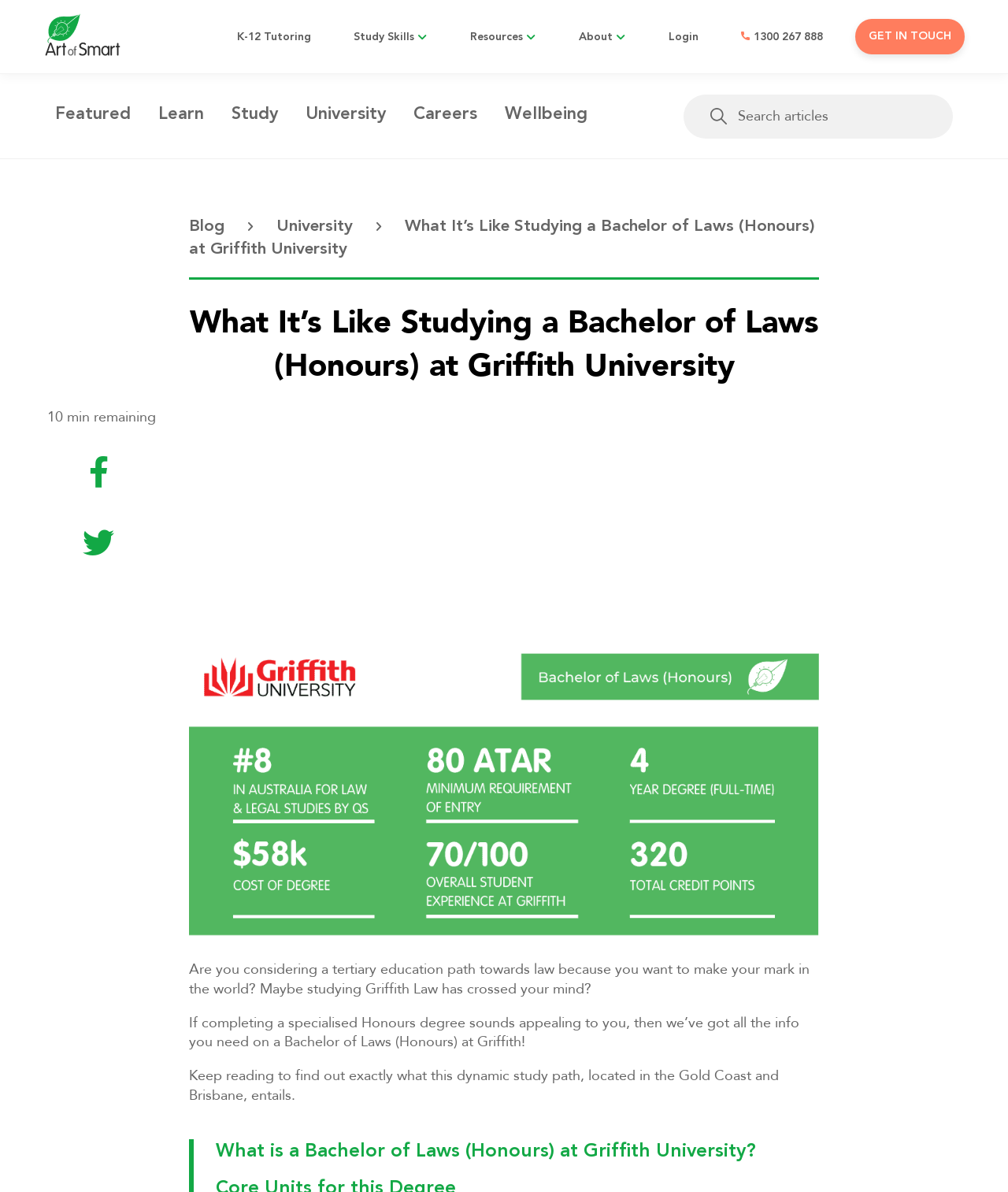What is the purpose of the search bar?
Provide a concise answer using a single word or phrase based on the image.

To search for resources